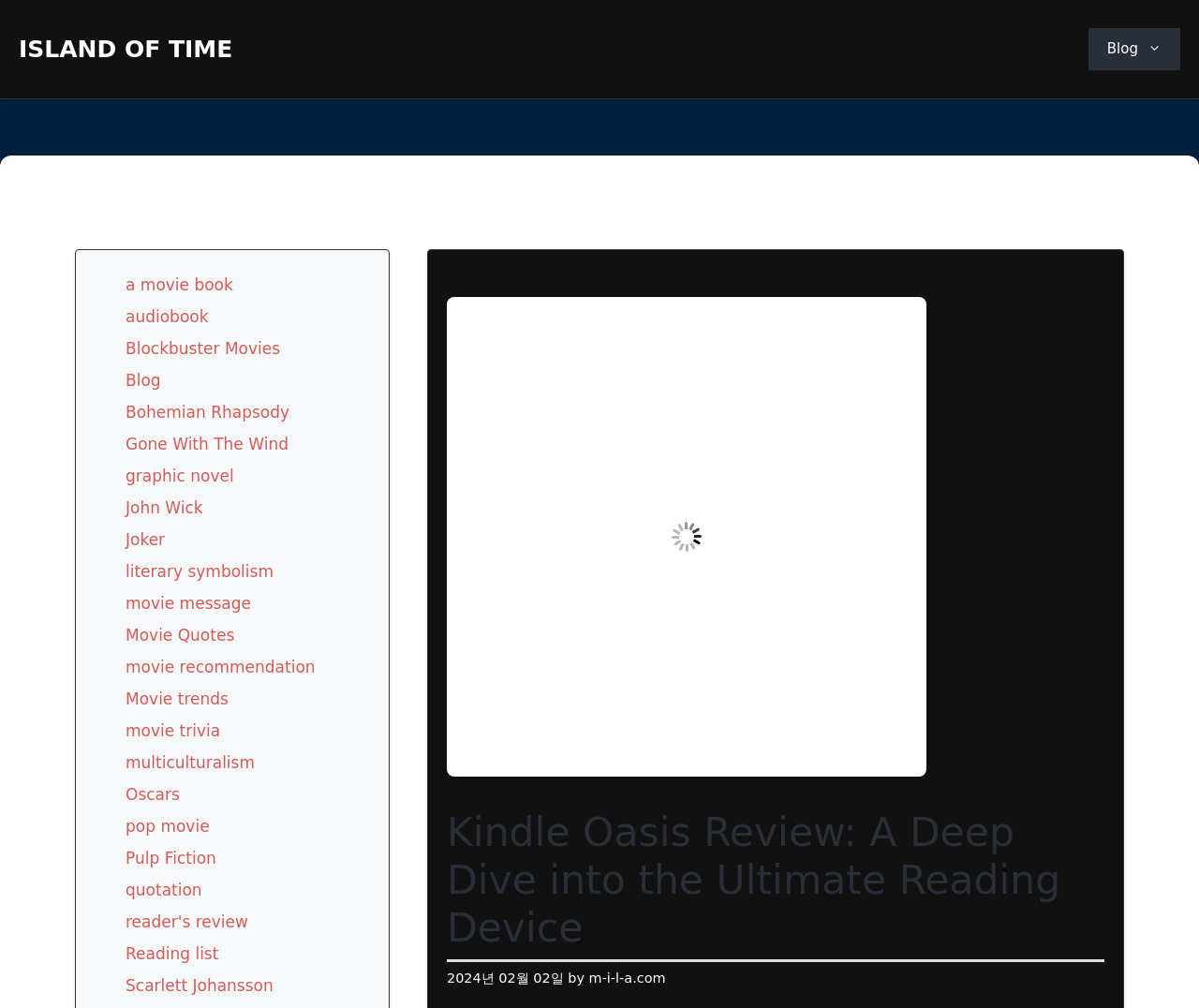Please identify the bounding box coordinates of the element that needs to be clicked to perform the following instruction: "Read the 'Kindle Oasis Review' article".

[0.373, 0.802, 0.921, 0.954]